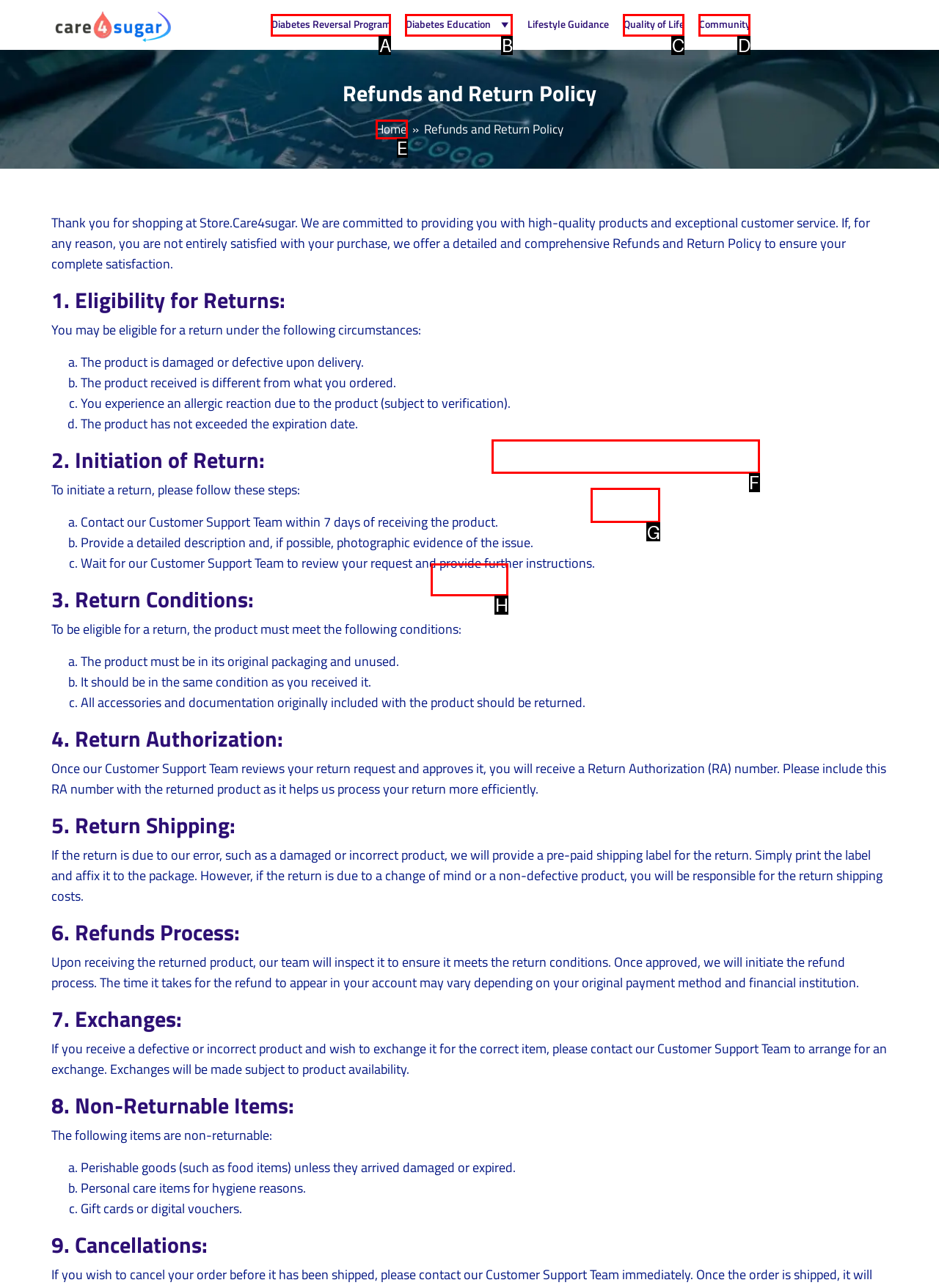Find the HTML element to click in order to complete this task: Visit the 'CONTACT' page
Answer with the letter of the correct option.

None